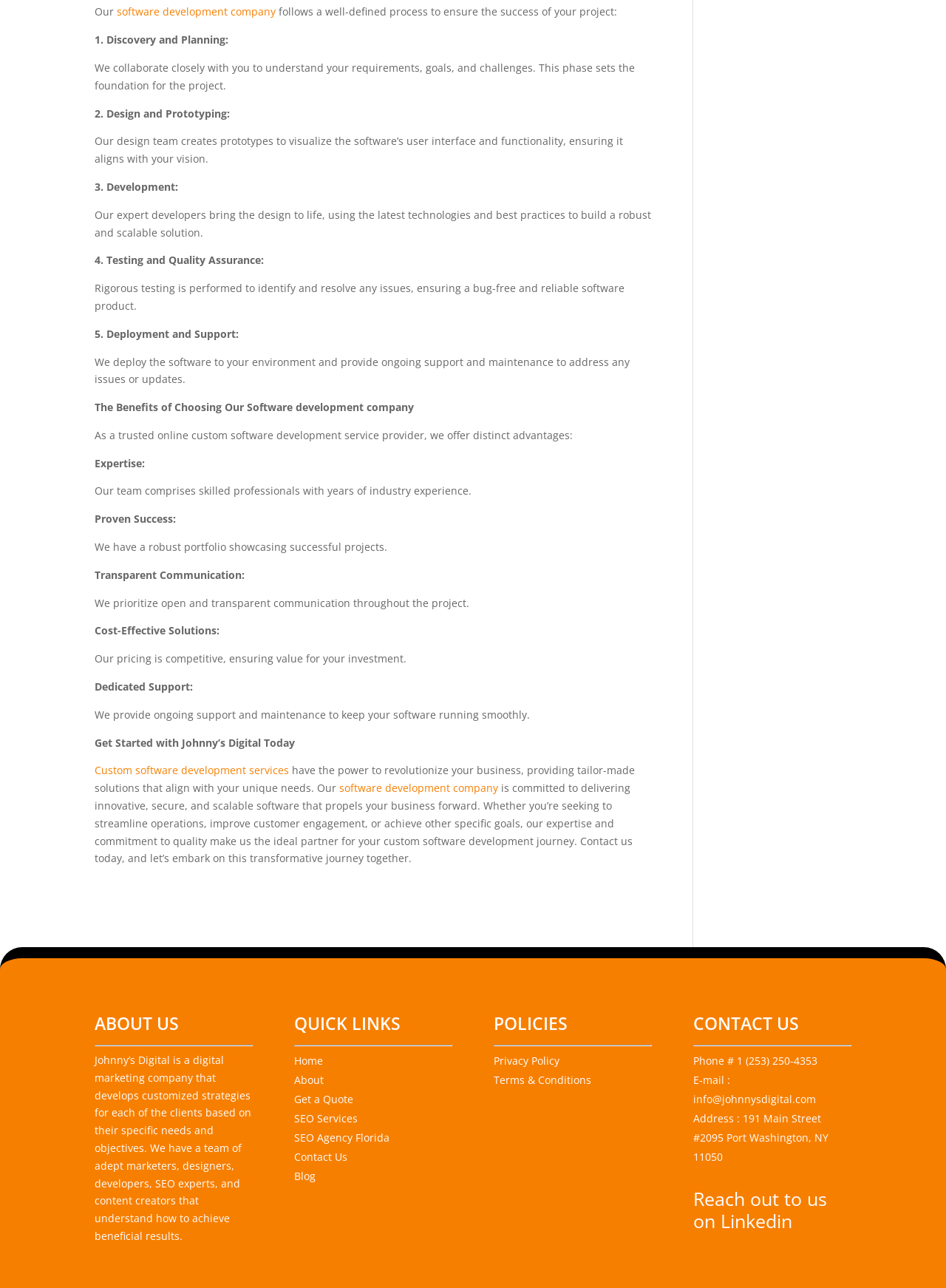How can I contact the company?
Please provide a single word or phrase answer based on the image.

Phone, Email, Address, Linkedin